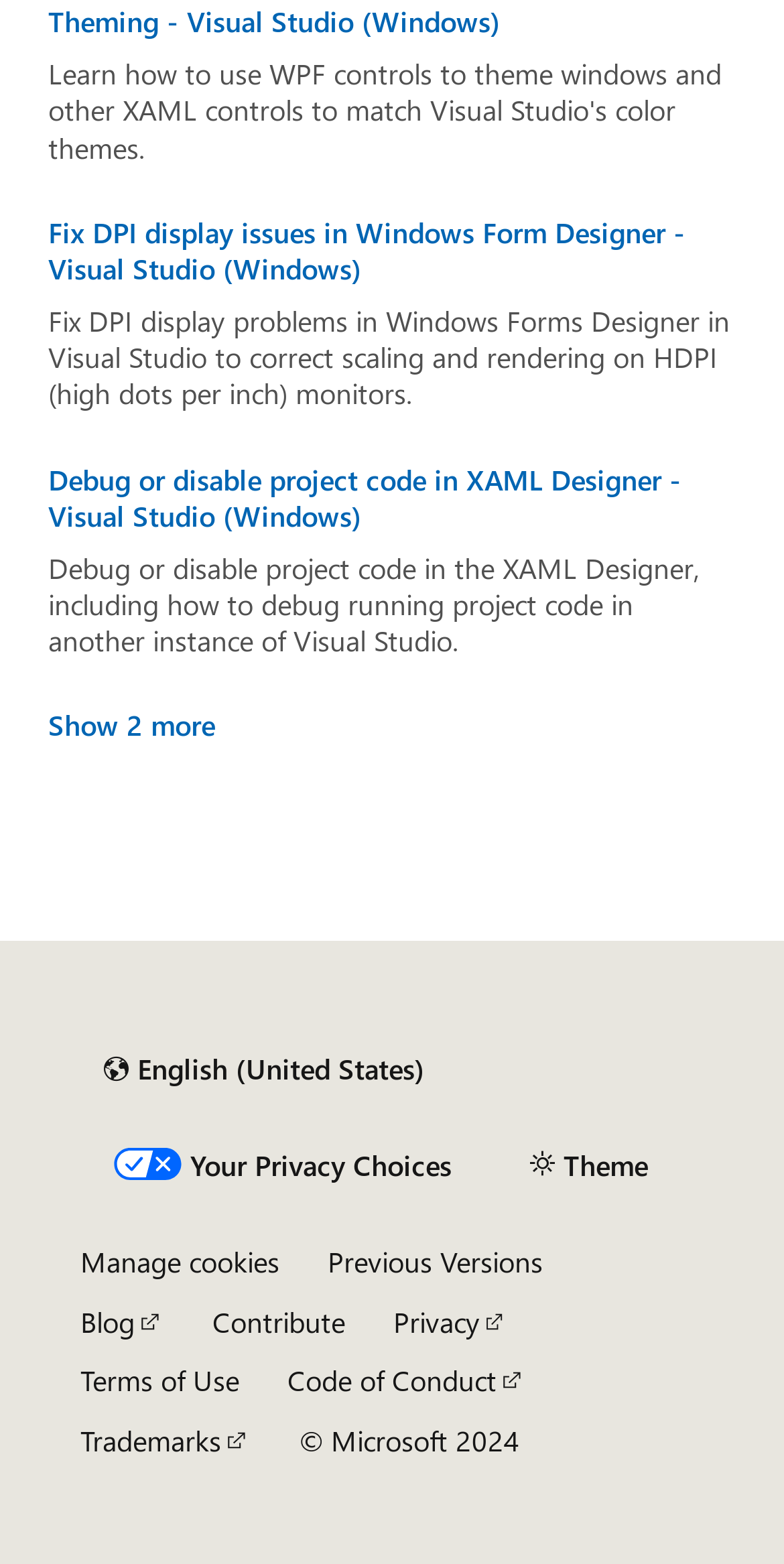What is the copyright year of the webpage?
Can you offer a detailed and complete answer to this question?

The StaticText '© Microsoft 2024' at the bottom of the webpage indicates that the copyright year is 2024.